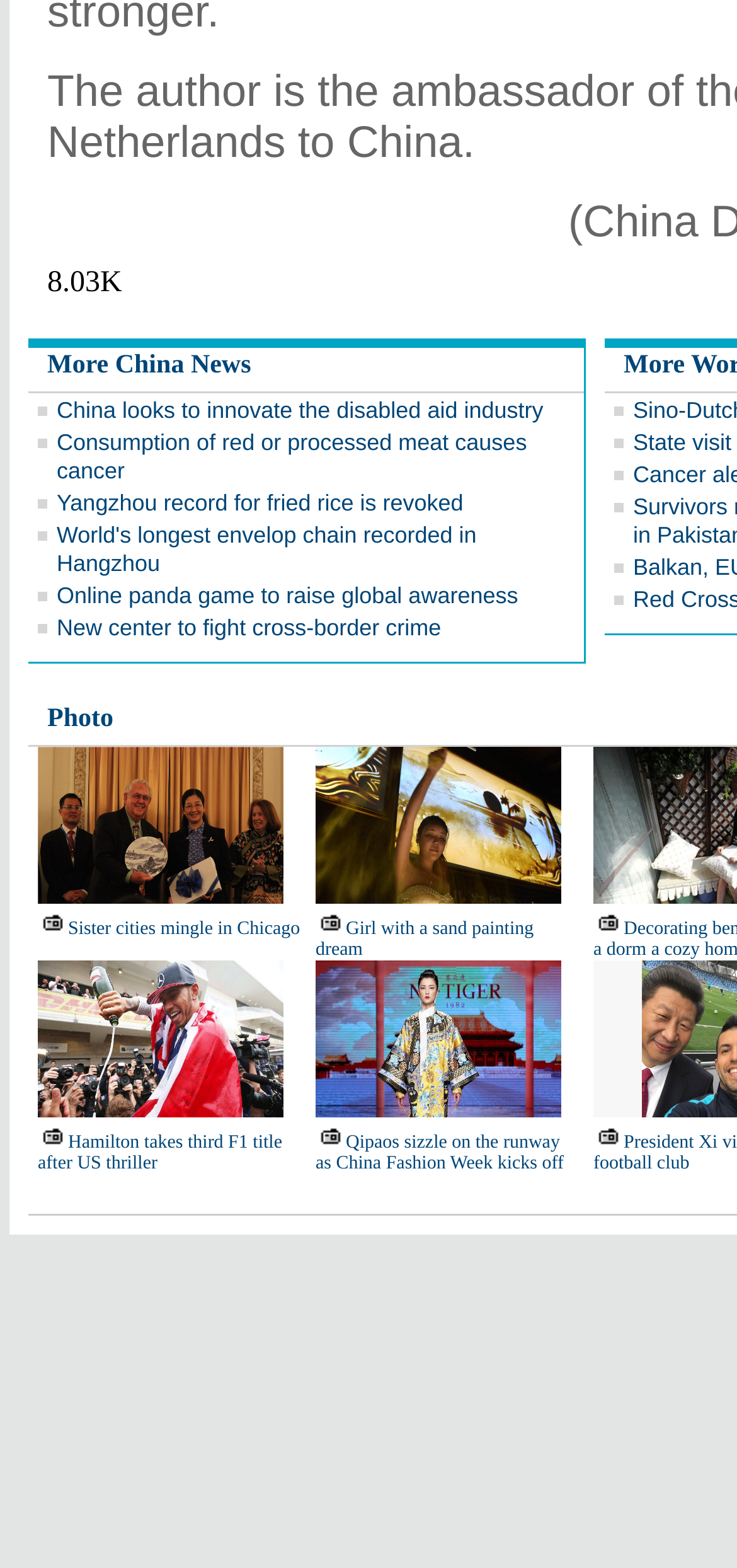Given the webpage screenshot and the description, determine the bounding box coordinates (top-left x, top-left y, bottom-right x, bottom-right y) that define the location of the UI element matching this description: Photo

[0.064, 0.45, 0.154, 0.468]